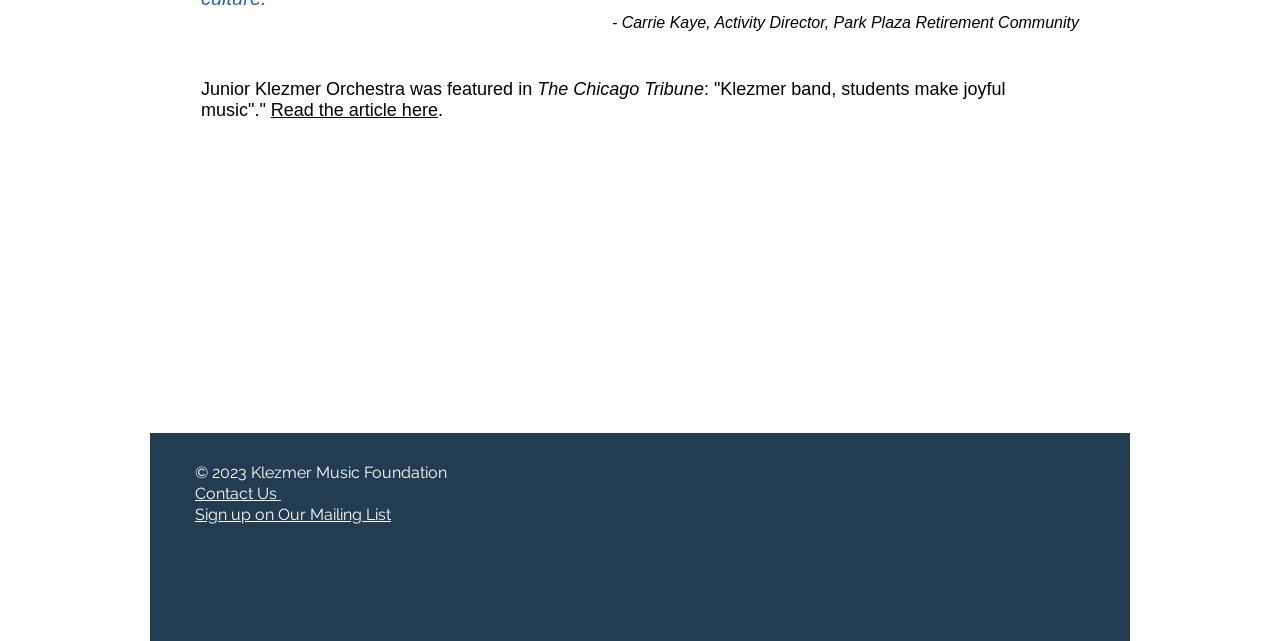Please indicate the bounding box coordinates of the element's region to be clicked to achieve the instruction: "Contact Us". Provide the coordinates as four float numbers between 0 and 1, i.e., [left, top, right, bottom].

[0.152, 0.755, 0.22, 0.785]